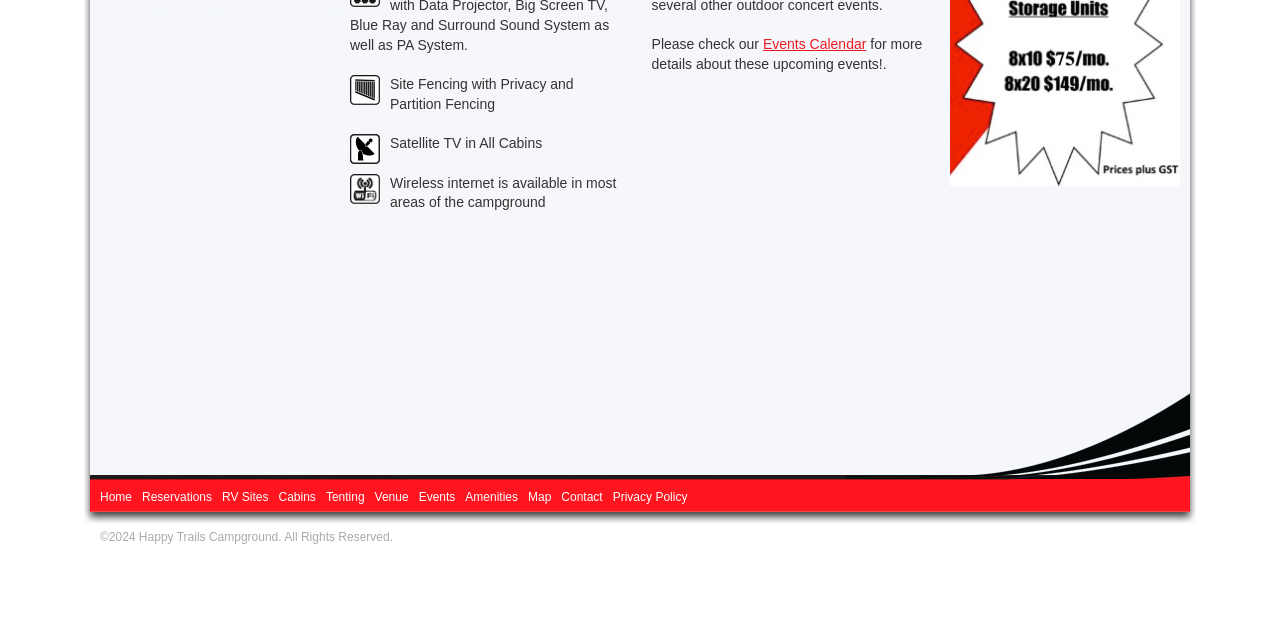Extract the bounding box coordinates for the UI element described as: "Cabins".

[0.218, 0.765, 0.247, 0.787]